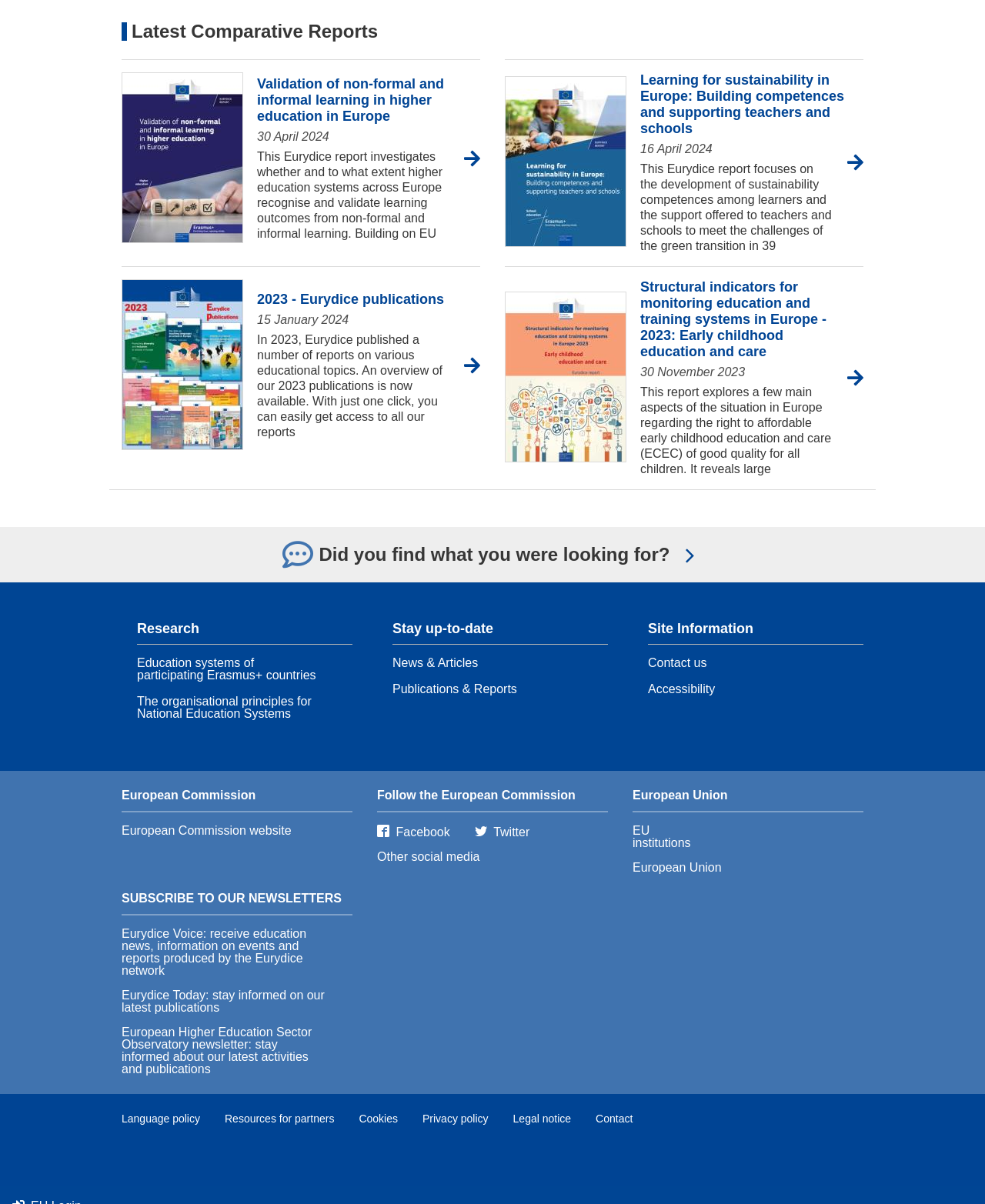Find the bounding box coordinates of the clickable region needed to perform the following instruction: "check the Eurydice publications 2023". The coordinates should be provided as four float numbers between 0 and 1, i.e., [left, top, right, bottom].

[0.261, 0.242, 0.451, 0.255]